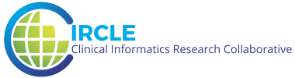What is the color of the font of 'Clinical Informatics Research Collaborative'?
Using the image as a reference, give an elaborate response to the question.

The question asks about the font color of the phrase 'Clinical Informatics Research Collaborative' in the logo. According to the caption, the phrase 'Clinical Informatics Research Collaborative' is presented in a more subdued purple hue.